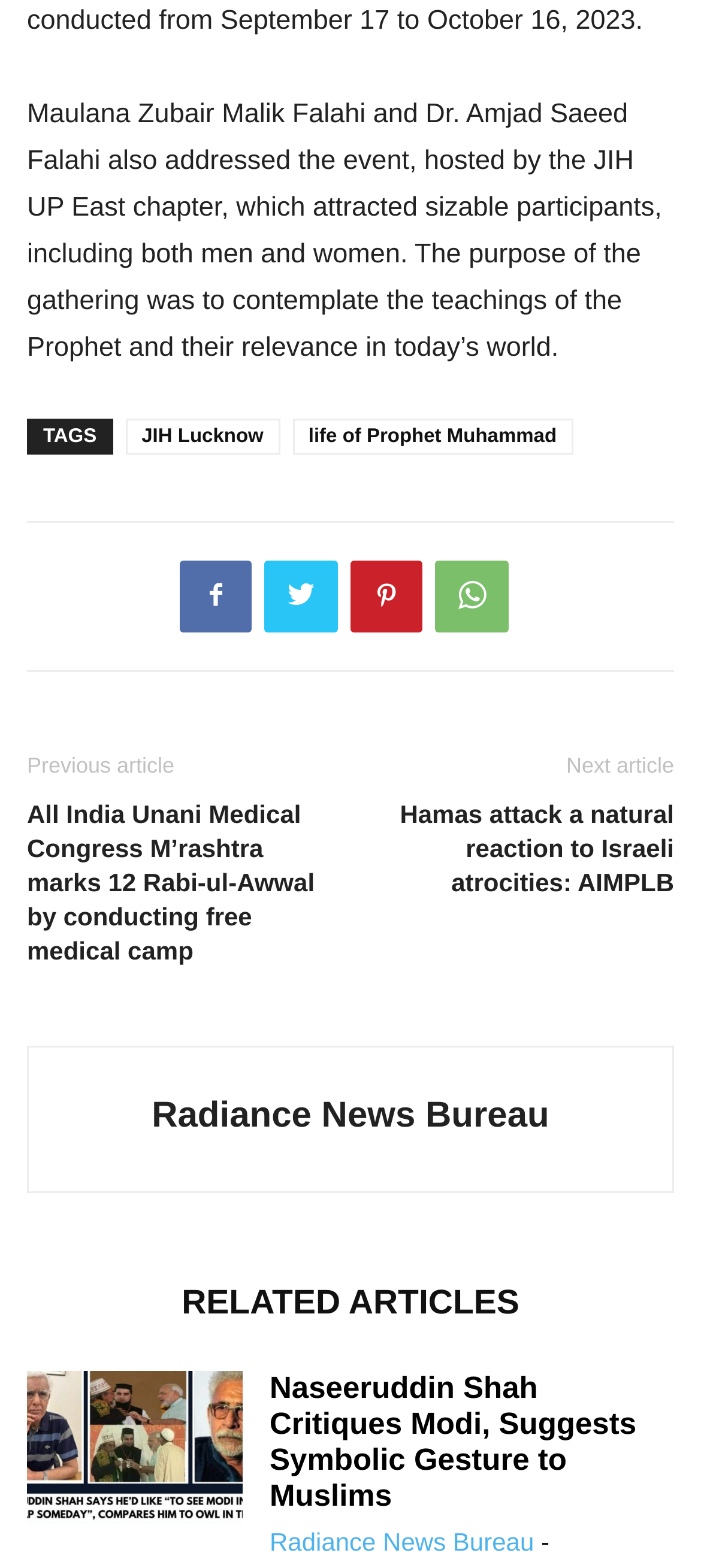What is the category of the article?
Provide a thorough and detailed answer to the question.

The category of the article can be inferred from the link element with ID 309, which has the text 'life of Prophet Muhammad', indicating that the article is related to the life of Prophet Muhammad.